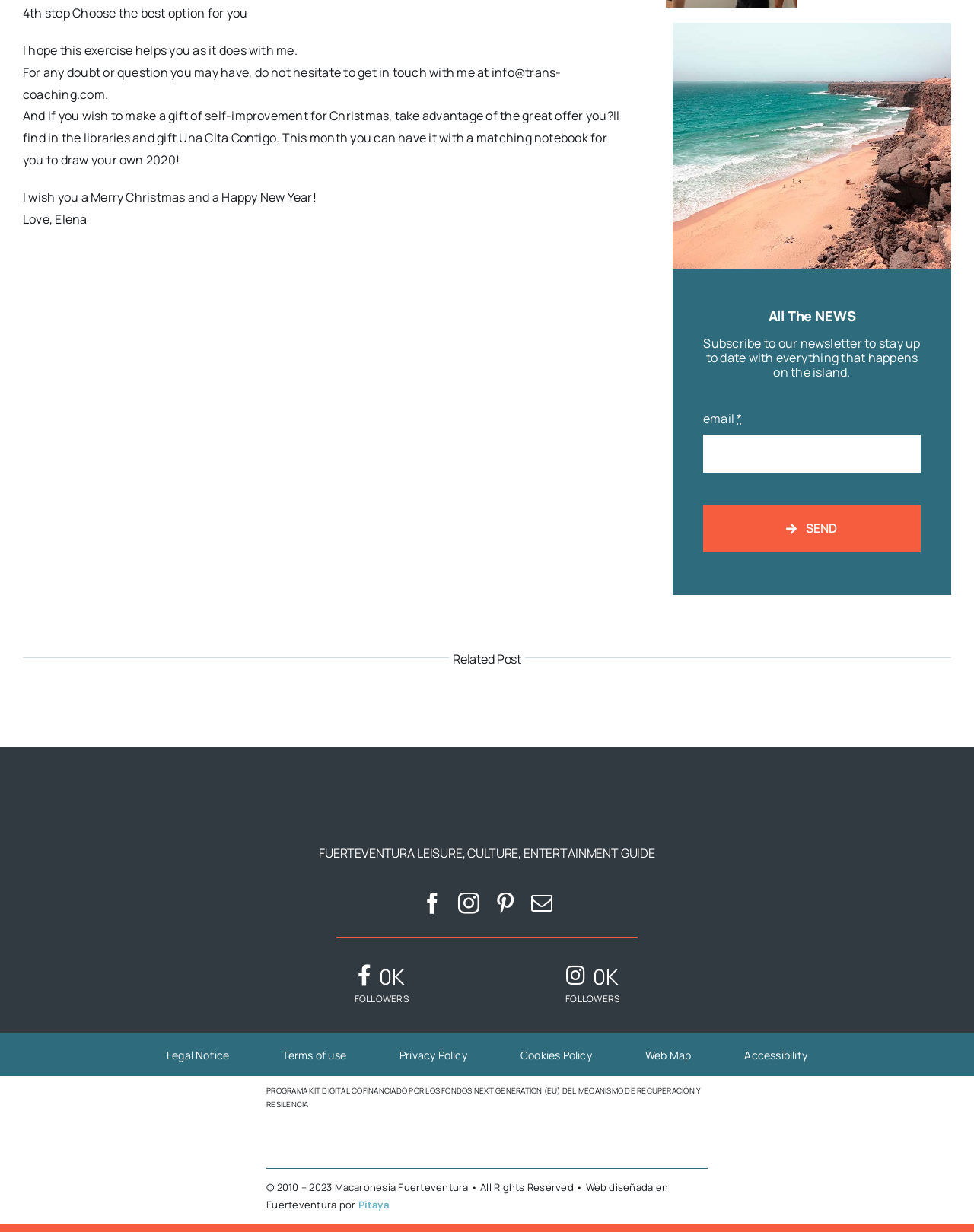Given the description "Privacy Policy", provide the bounding box coordinates of the corresponding UI element.

[0.402, 0.839, 0.487, 0.873]